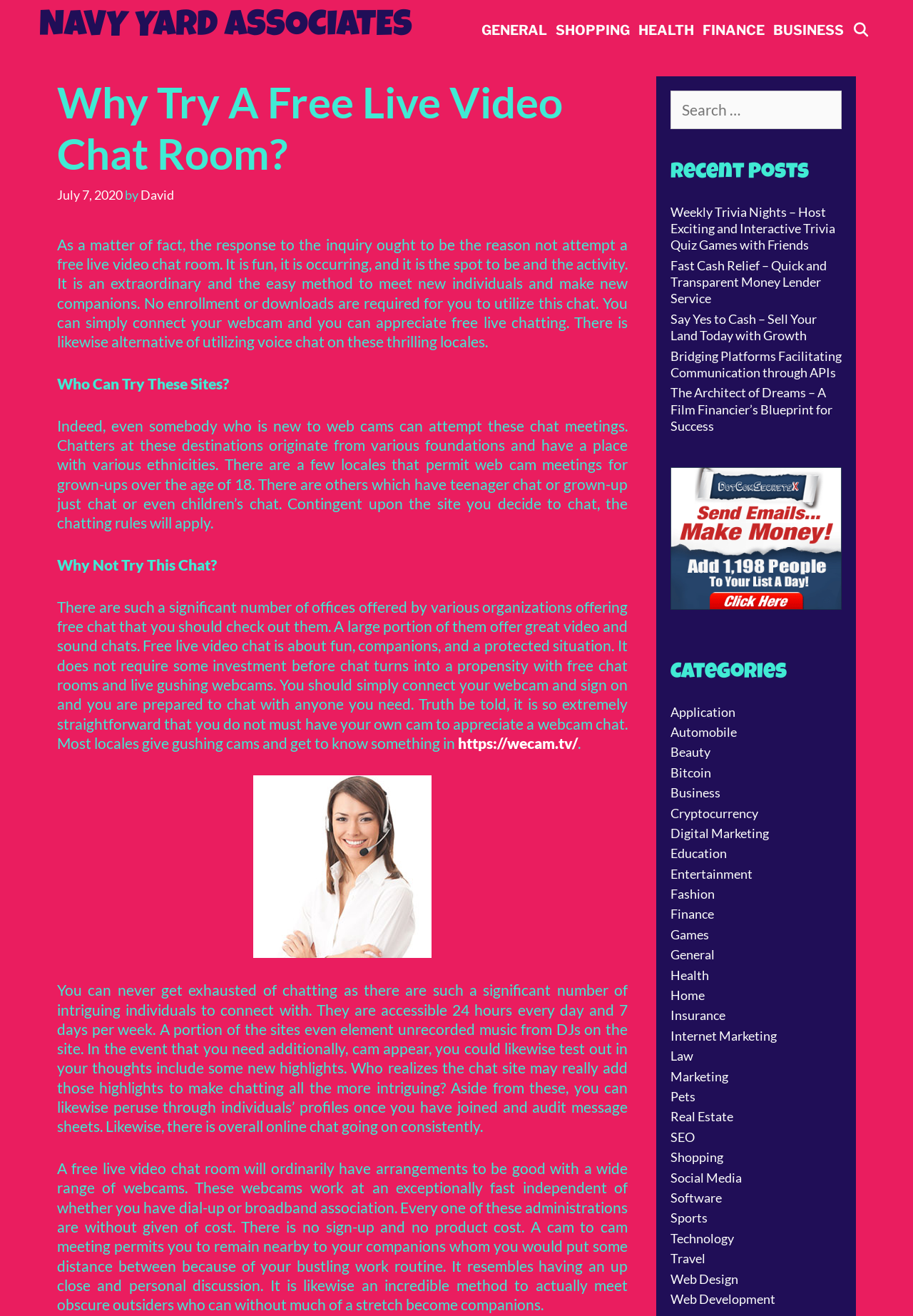Determine the bounding box coordinates for the region that must be clicked to execute the following instruction: "Visit the 'https://wecam.tv/' website".

[0.502, 0.558, 0.633, 0.571]